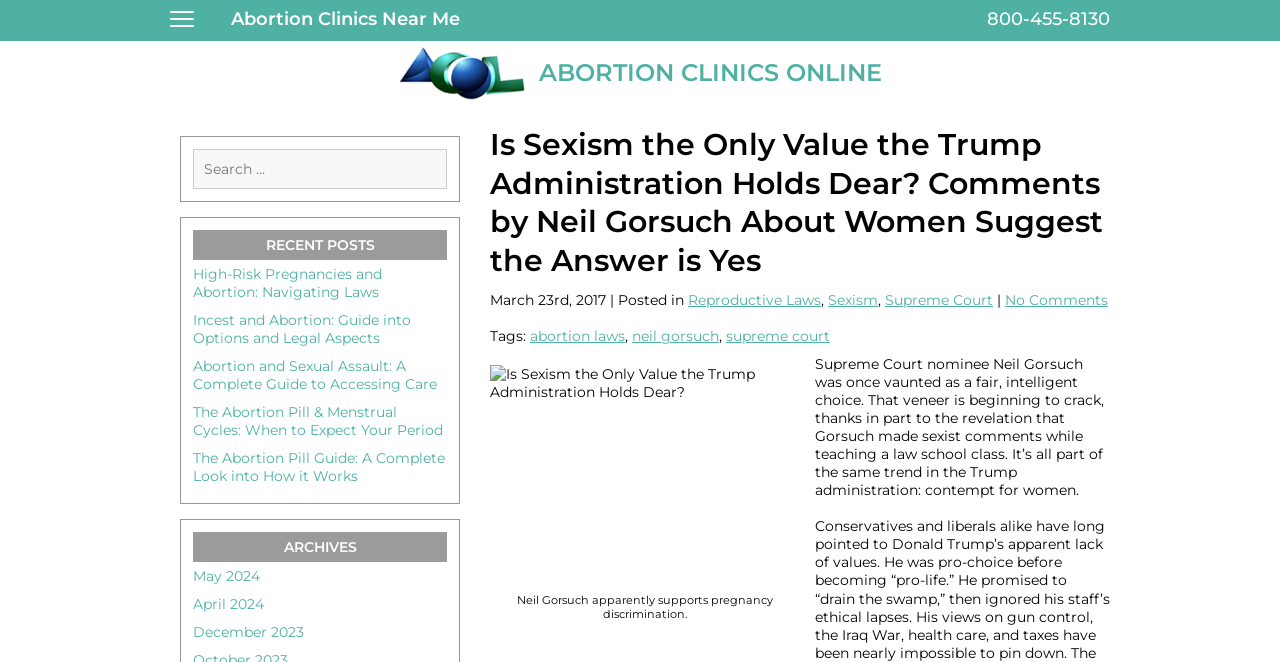What is the topic of the recent post 'High-Risk Pregnancies and Abortion: Navigating Laws'?
Refer to the image and offer an in-depth and detailed answer to the question.

The recent post 'High-Risk Pregnancies and Abortion: Navigating Laws' is listed under the 'RECENT POSTS' section, and based on the title, it can be inferred that the topic is related to abortion.